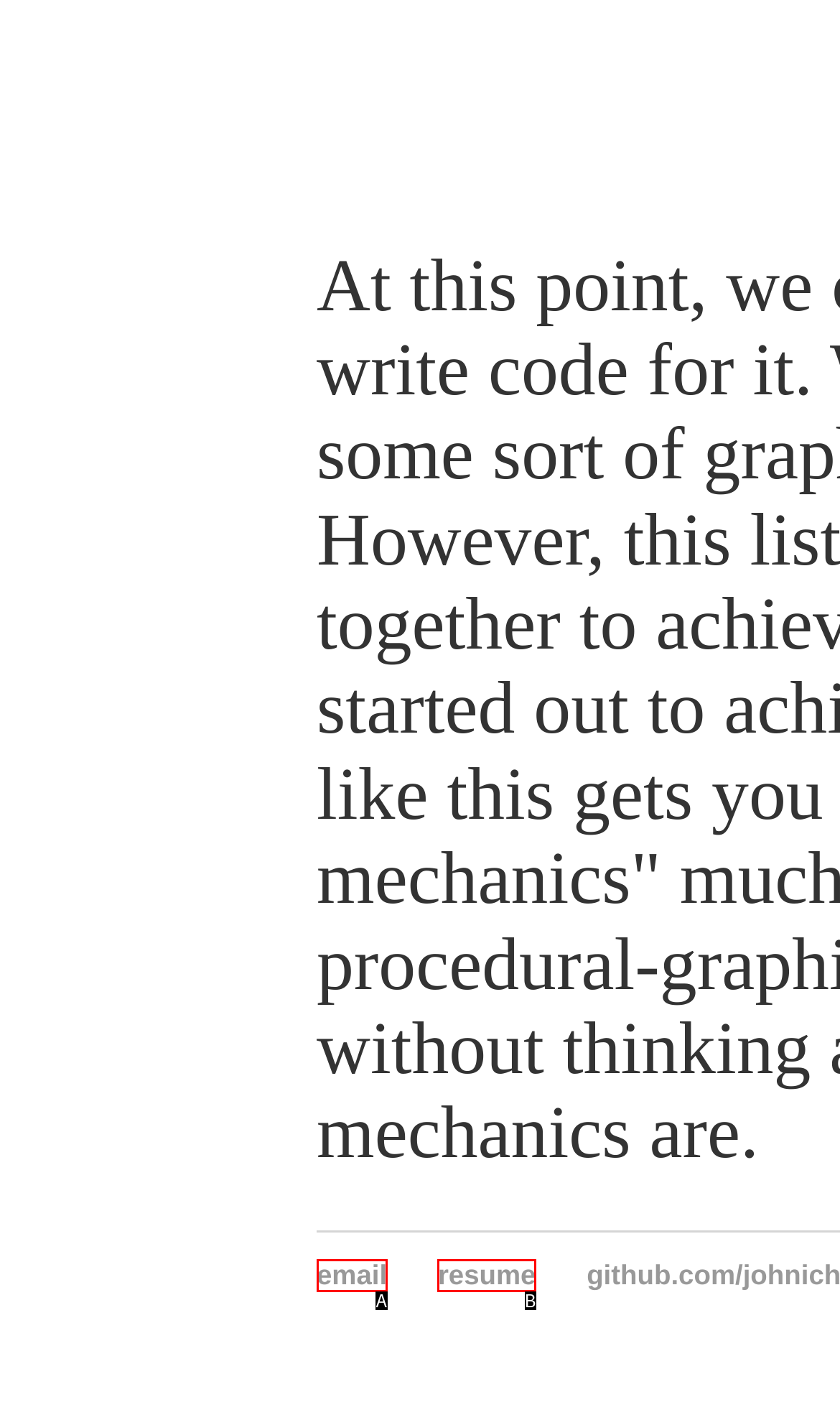Which UI element corresponds to this description: Permanent link
Reply with the letter of the correct option.

None